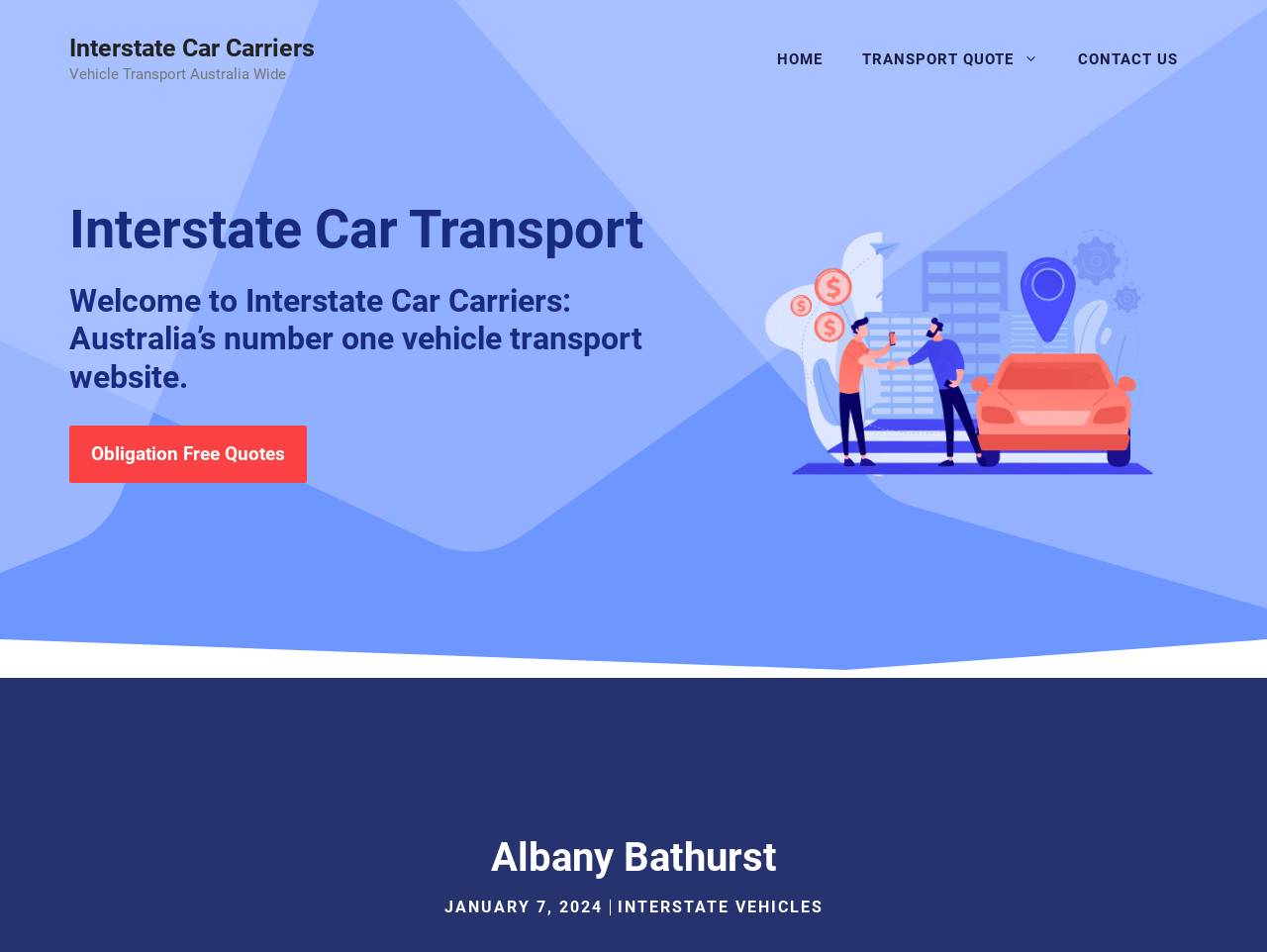What is the name of the company?
Look at the image and respond with a one-word or short-phrase answer.

Interstate Car Carriers